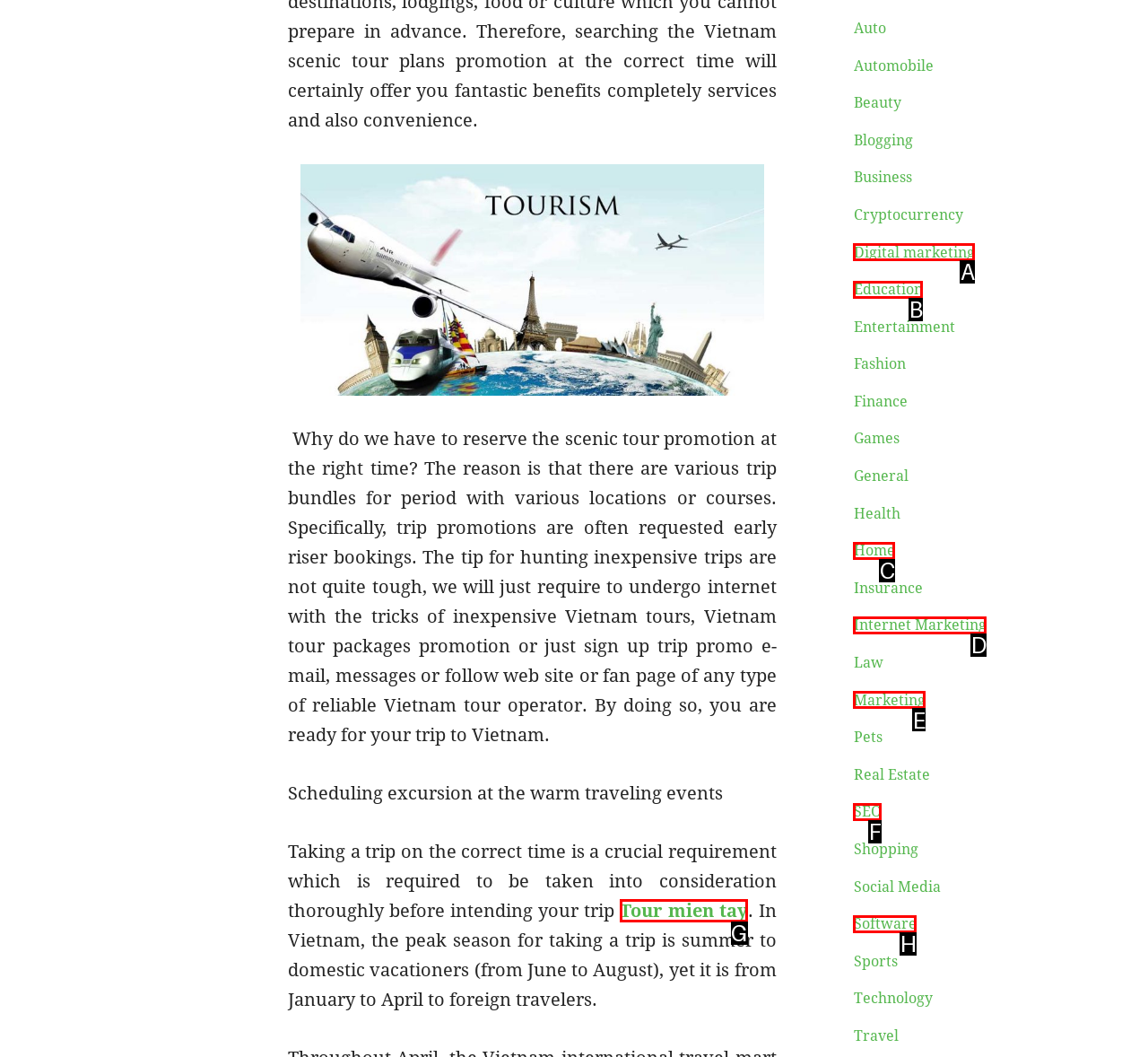Tell me the letter of the UI element to click in order to accomplish the following task: Click on 'We Buy Houses In Mequon WI'
Answer with the letter of the chosen option from the given choices directly.

None